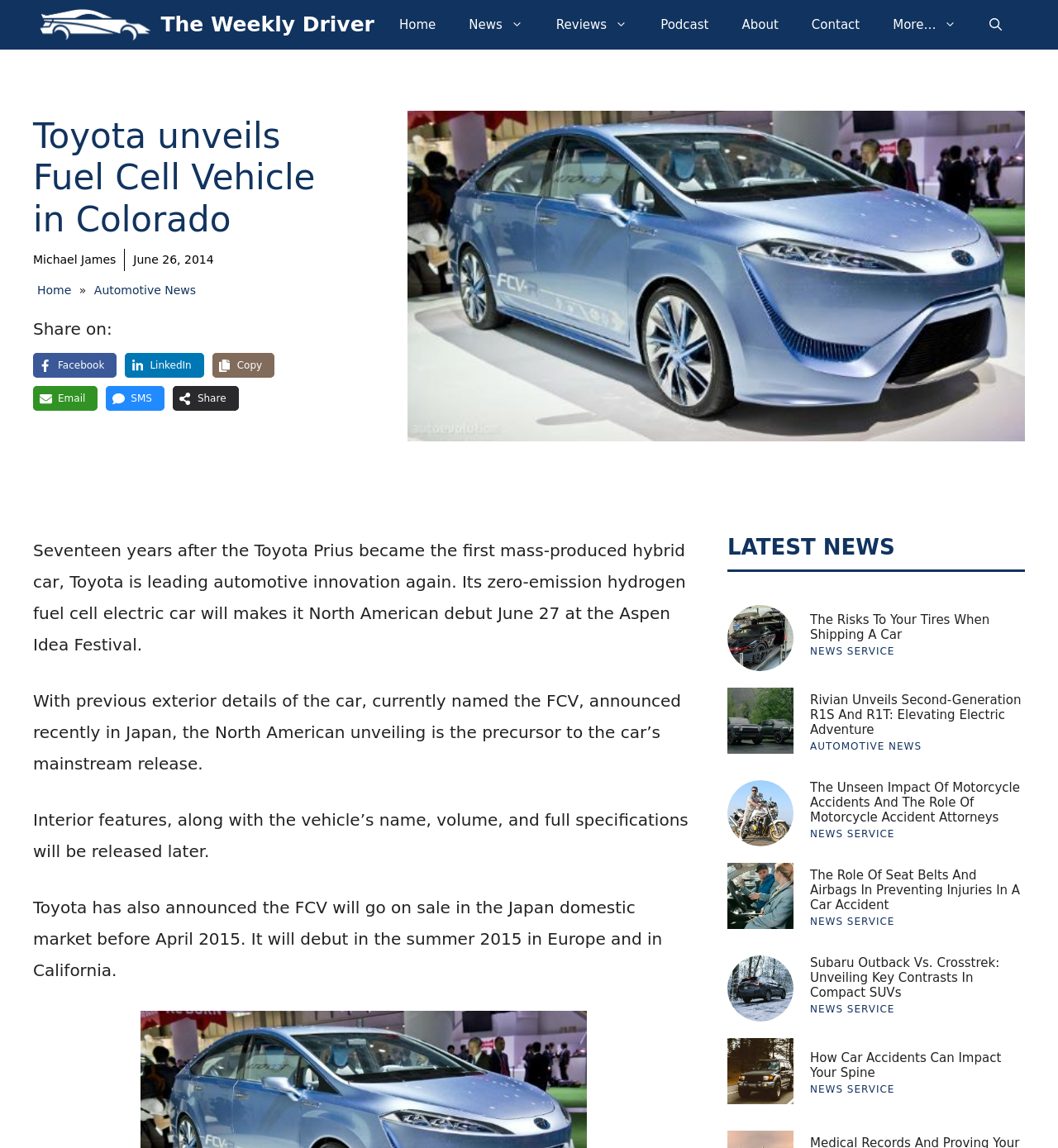What is the name of the car unveiled by Toyota?
Answer the question using a single word or phrase, according to the image.

FCV